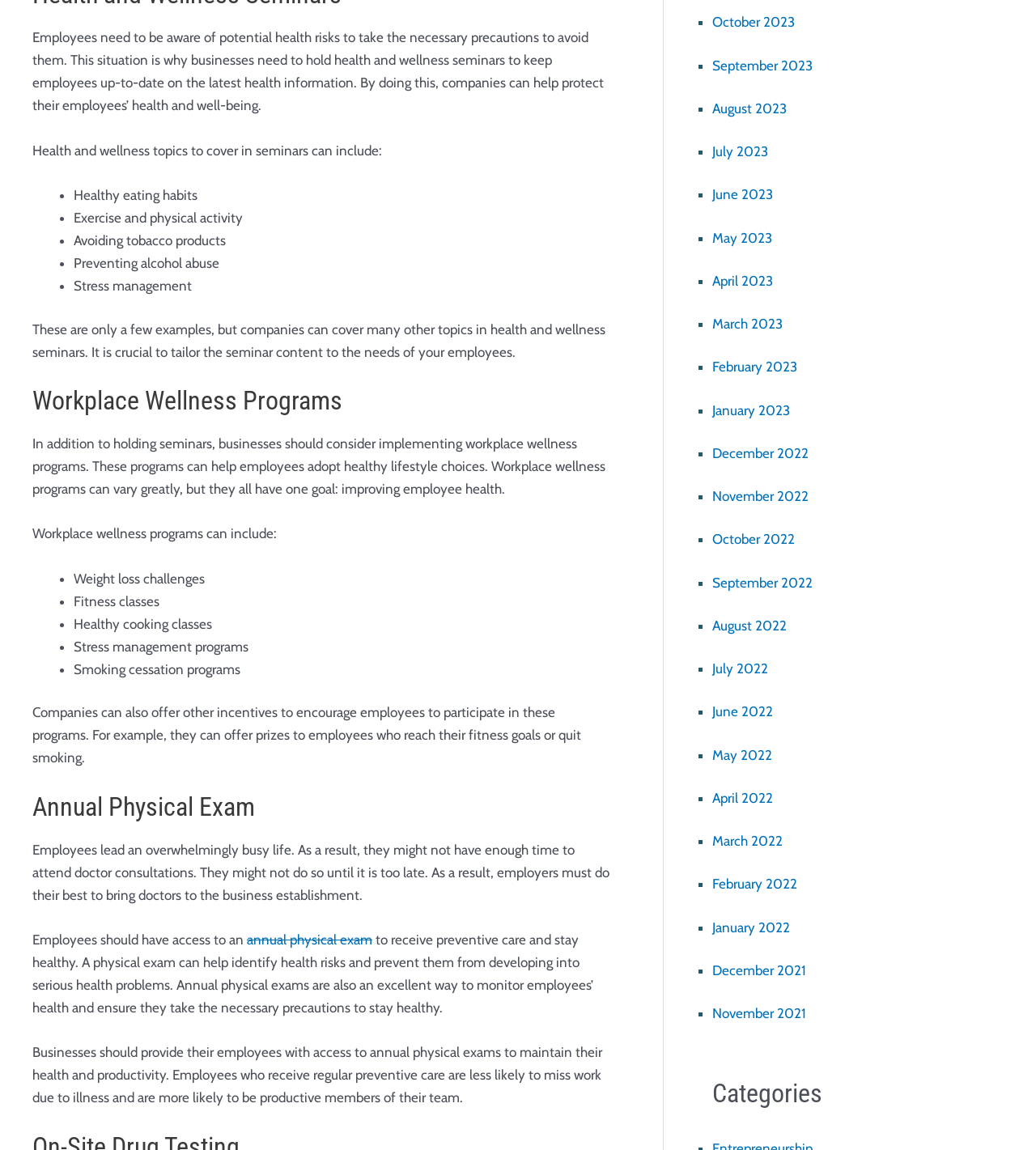What is the purpose of holding health and wellness seminars?
Can you provide an in-depth and detailed response to the question?

According to the webpage, holding health and wellness seminars is crucial for companies to help protect their employees' health and well-being. The seminars aim to educate employees on the latest health information, enabling them to take necessary precautions to avoid health risks.